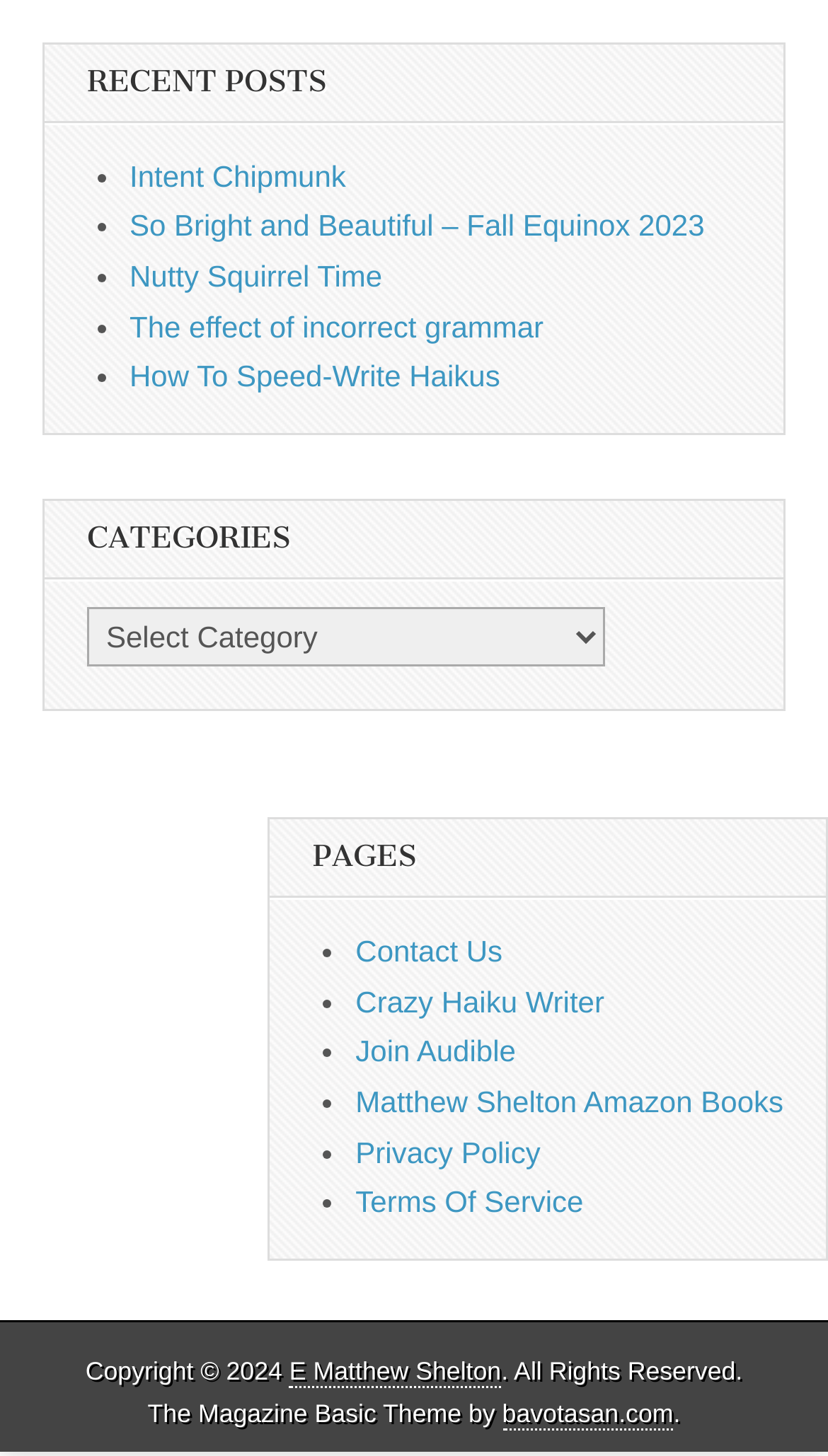Find the bounding box coordinates for the area you need to click to carry out the instruction: "view recent posts". The coordinates should be four float numbers between 0 and 1, indicated as [left, top, right, bottom].

[0.054, 0.03, 0.946, 0.084]